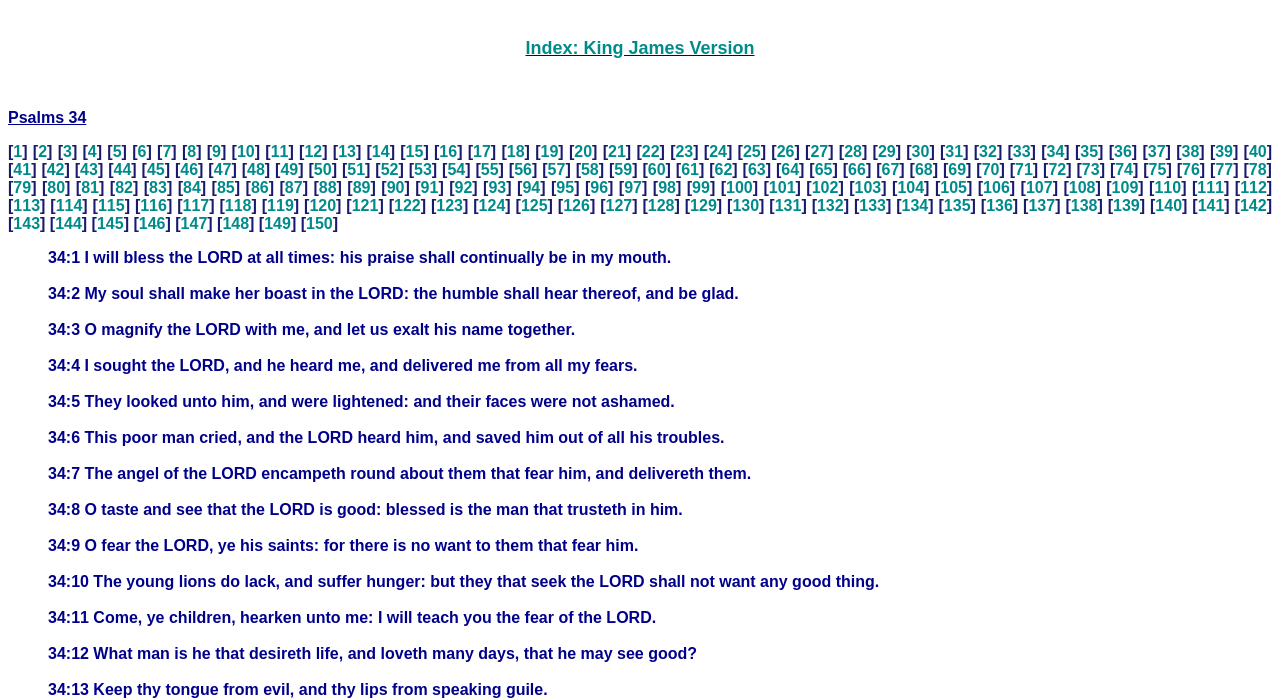Identify the bounding box coordinates of the clickable section necessary to follow the following instruction: "Read the 'Coinbase: If the SEC makes rules, it is willing to list securities' news". The coordinates should be presented as four float numbers from 0 to 1, i.e., [left, top, right, bottom].

None